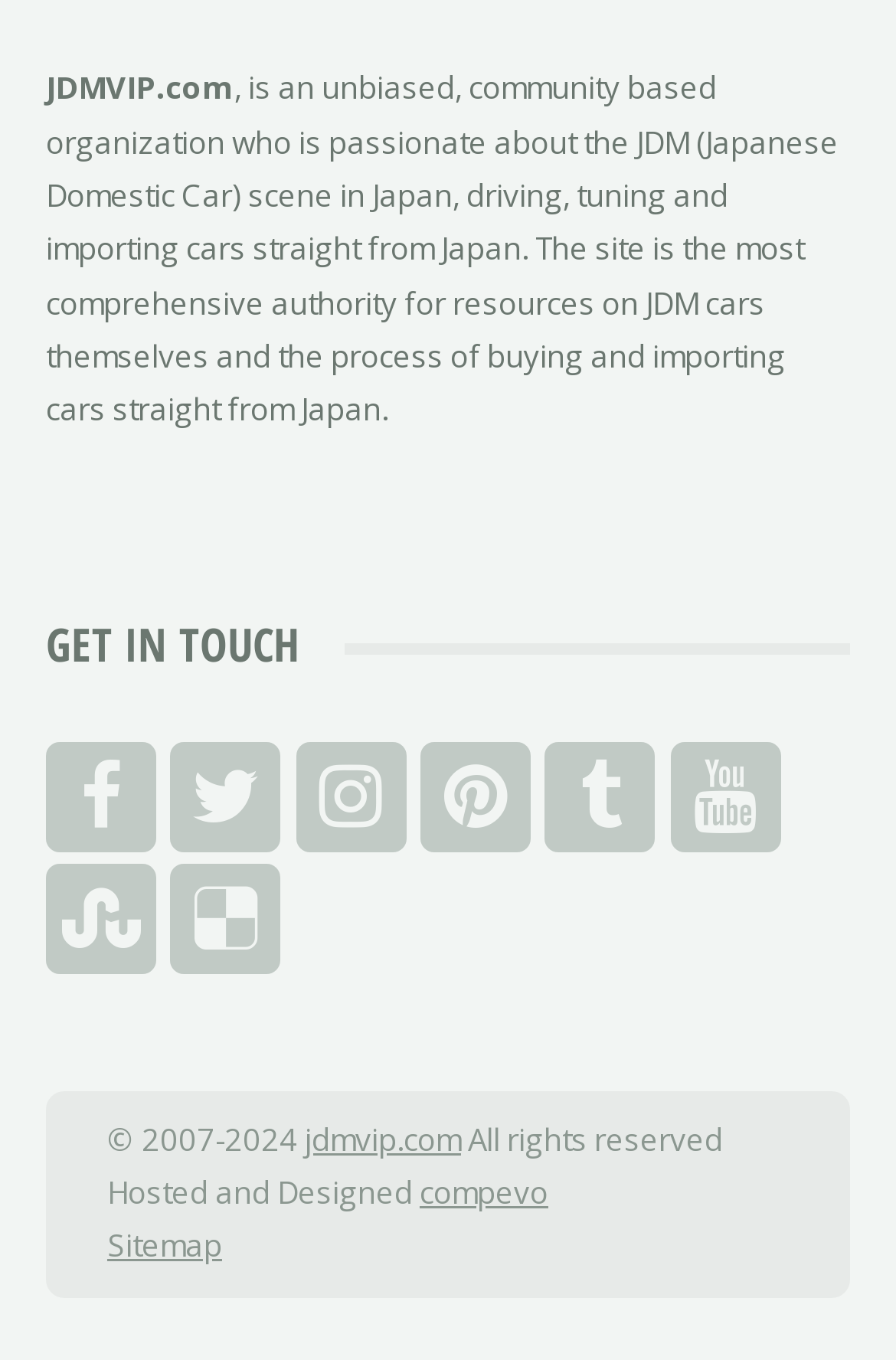Please find the bounding box coordinates (top-left x, top-left y, bottom-right x, bottom-right y) in the screenshot for the UI element described as follows: jdmvip.com

[0.34, 0.822, 0.515, 0.853]